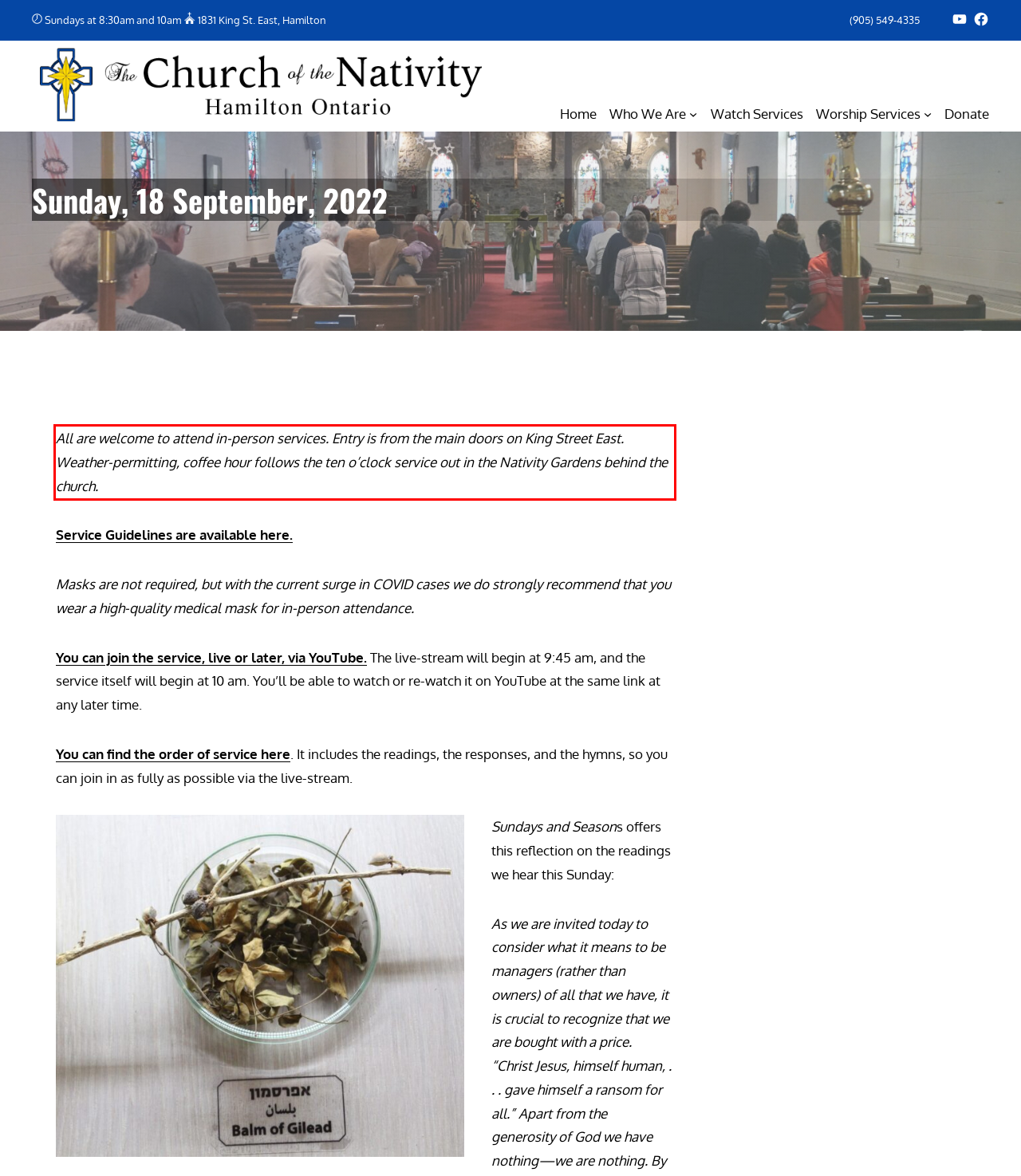Using the provided webpage screenshot, identify and read the text within the red rectangle bounding box.

All are welcome to attend in-person services. Entry is from the main doors on King Street East. Weather-permitting, coffee hour follows the ten o’clock service out in the Nativity Gardens behind the church.